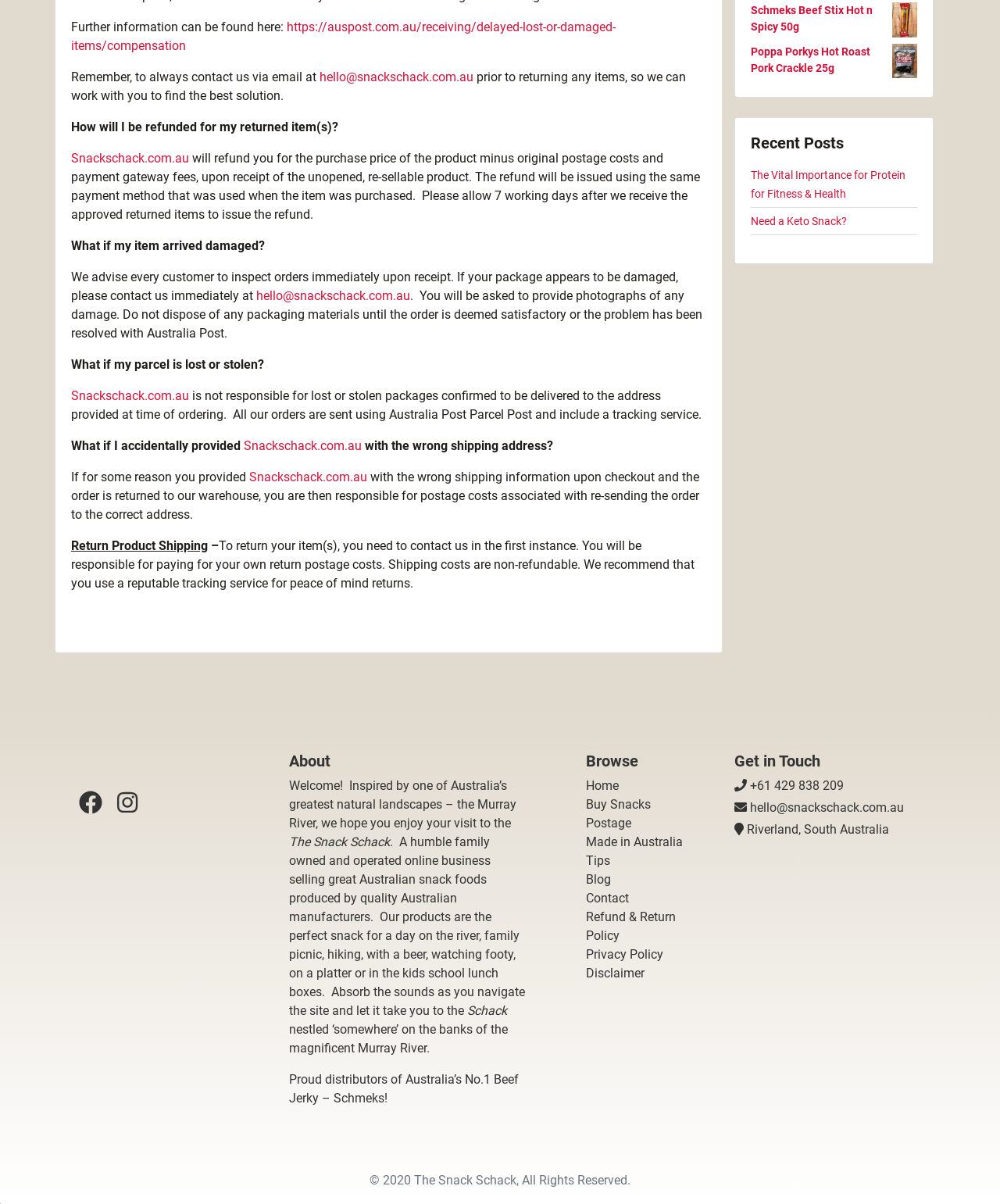Based on the element description Refund & Return Policy, identify the bounding box of the UI element in the given webpage screenshot. The coordinates should be in the format (top-left x, top-left y, bottom-right x, bottom-right y) and must be between 0 and 1.

[0.586, 0.756, 0.676, 0.784]